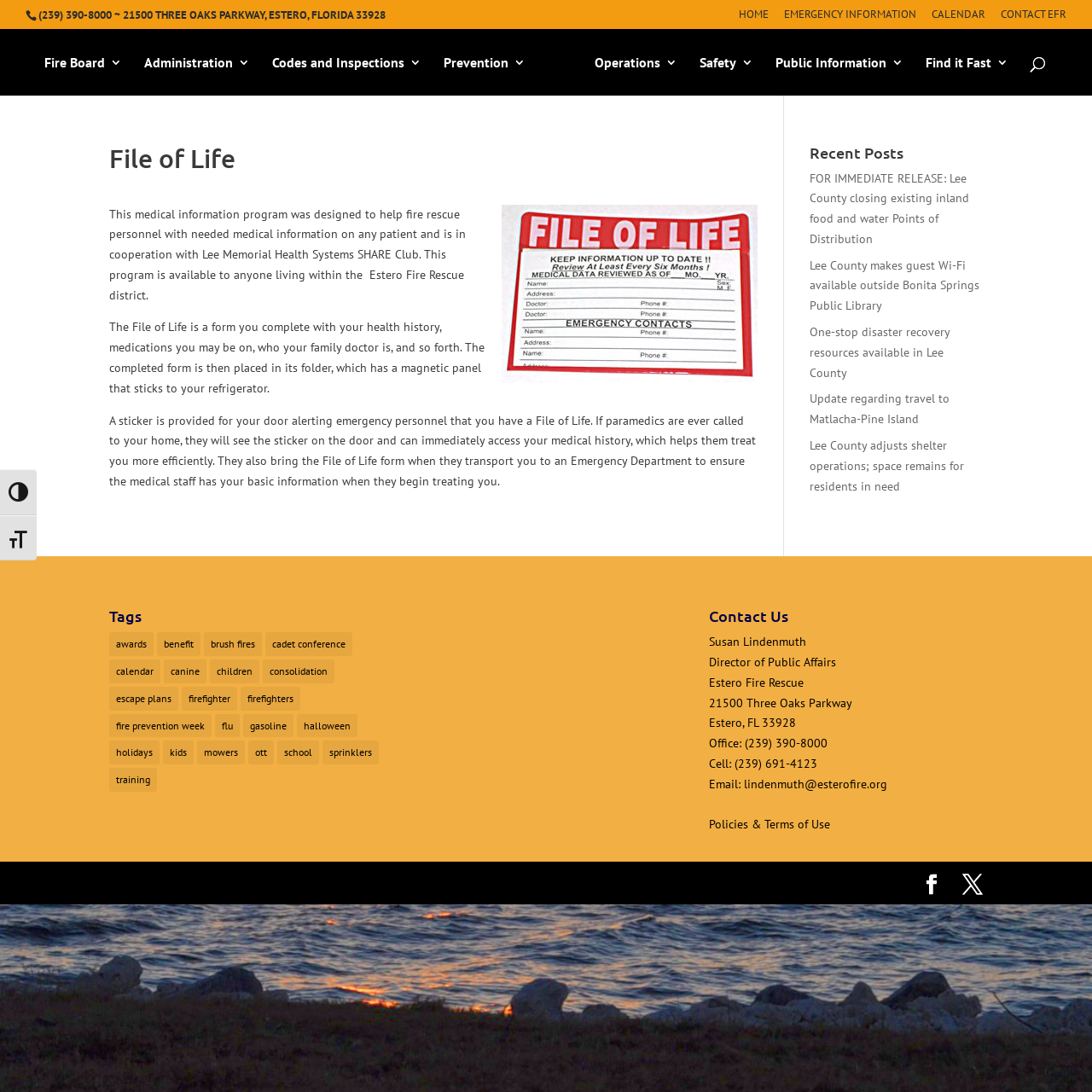Determine the coordinates of the bounding box that should be clicked to complete the instruction: "Toggle High Contrast". The coordinates should be represented by four float numbers between 0 and 1: [left, top, right, bottom].

[0.0, 0.43, 0.034, 0.472]